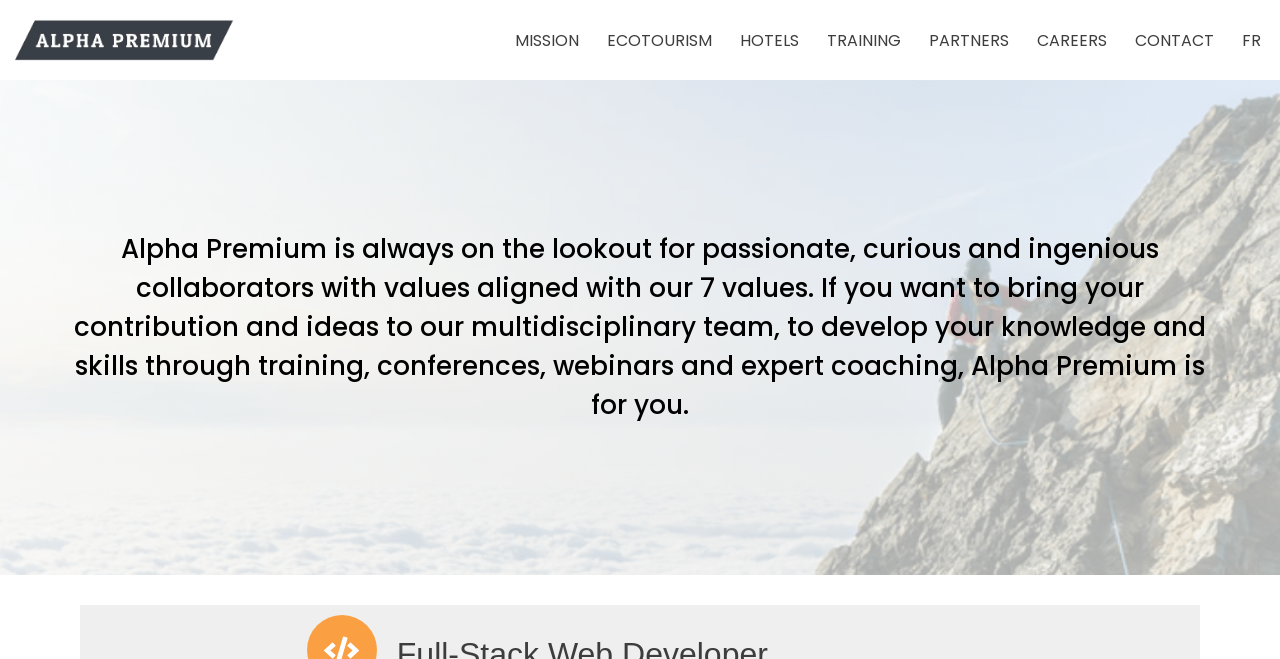What is the main topic of the webpage?
Answer with a single word or phrase, using the screenshot for reference.

Job opportunity